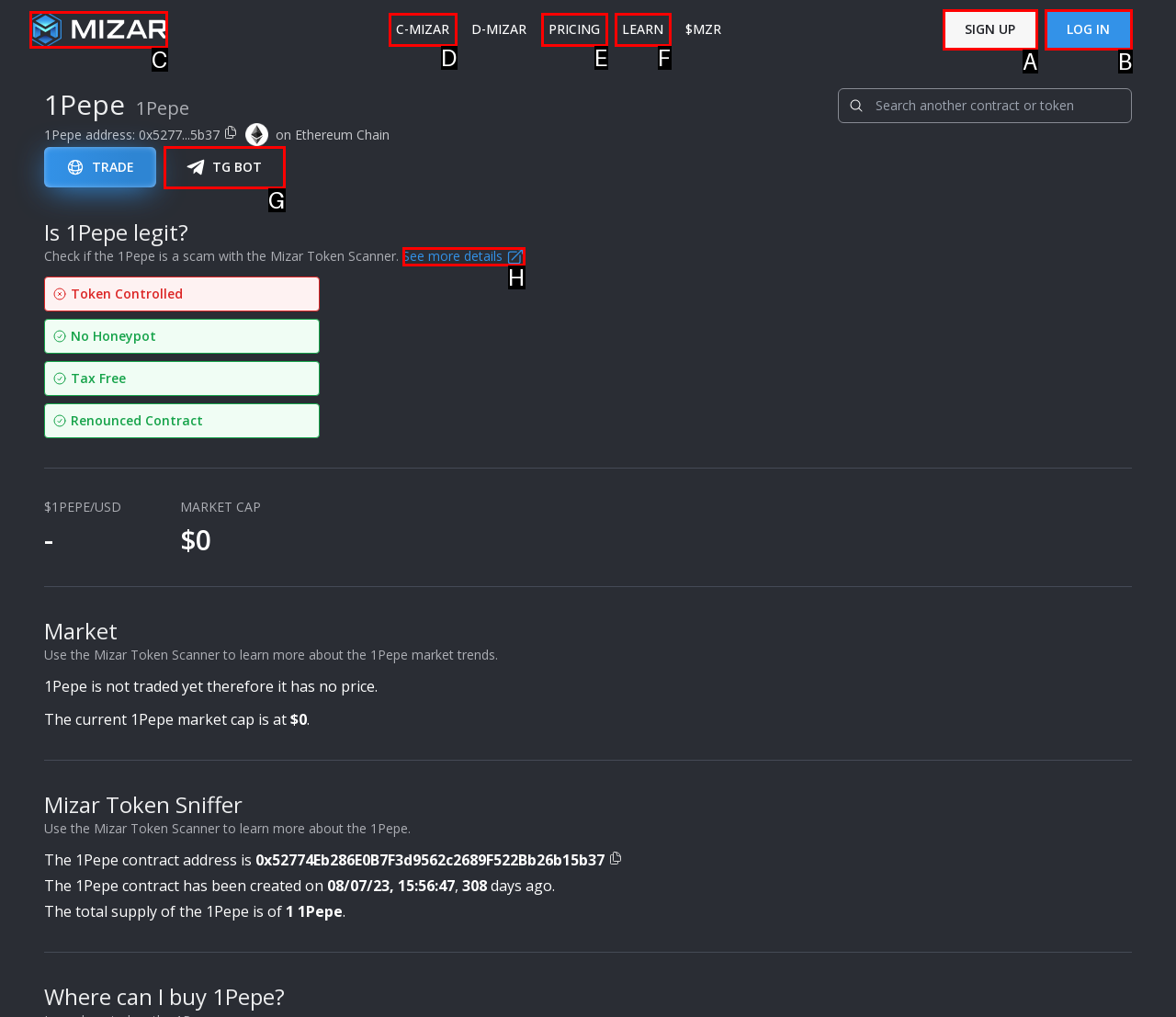Which HTML element matches the description: title="Rss"?
Reply with the letter of the correct choice.

None